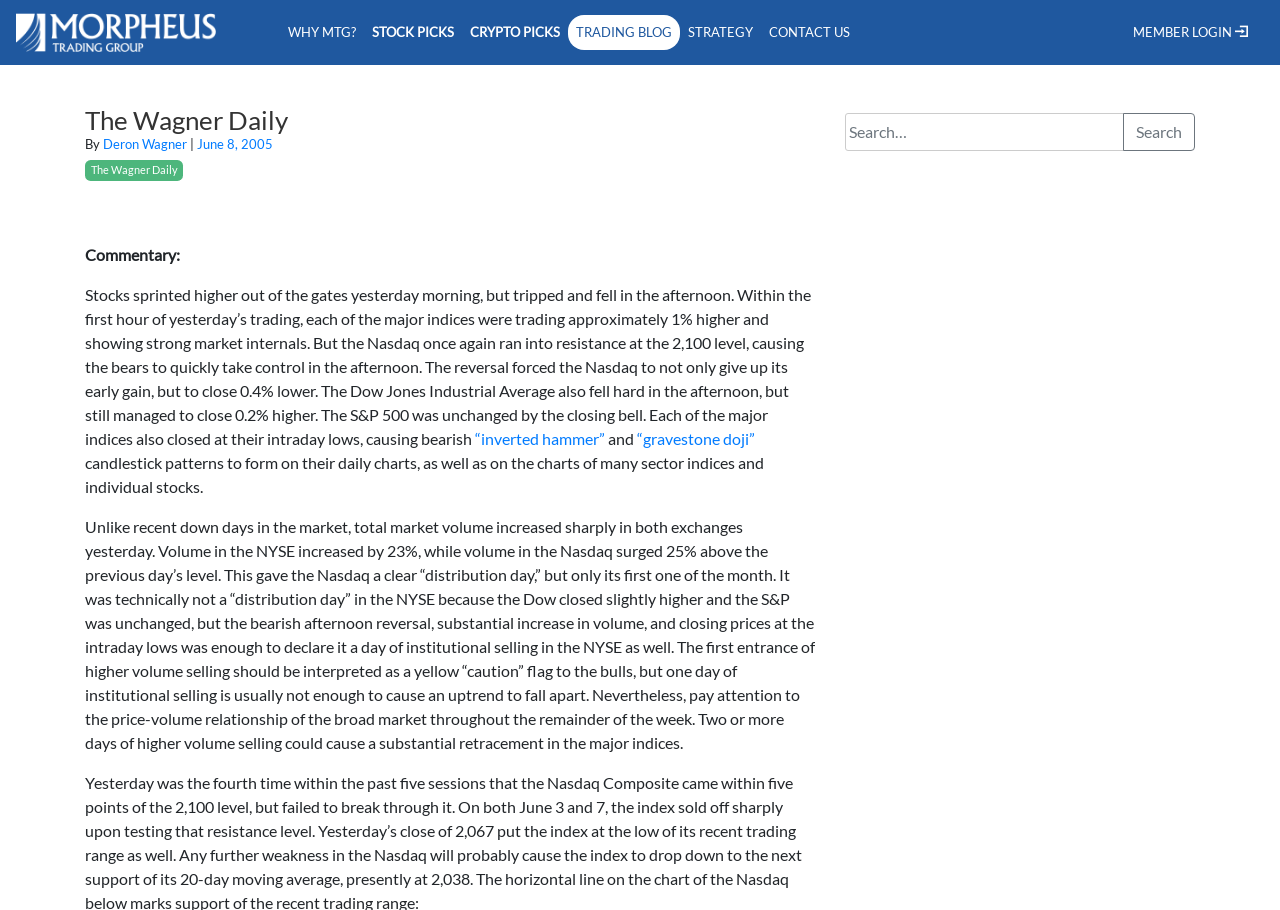Find the bounding box coordinates of the clickable area that will achieve the following instruction: "Login as a member".

[0.873, 0.016, 0.988, 0.055]